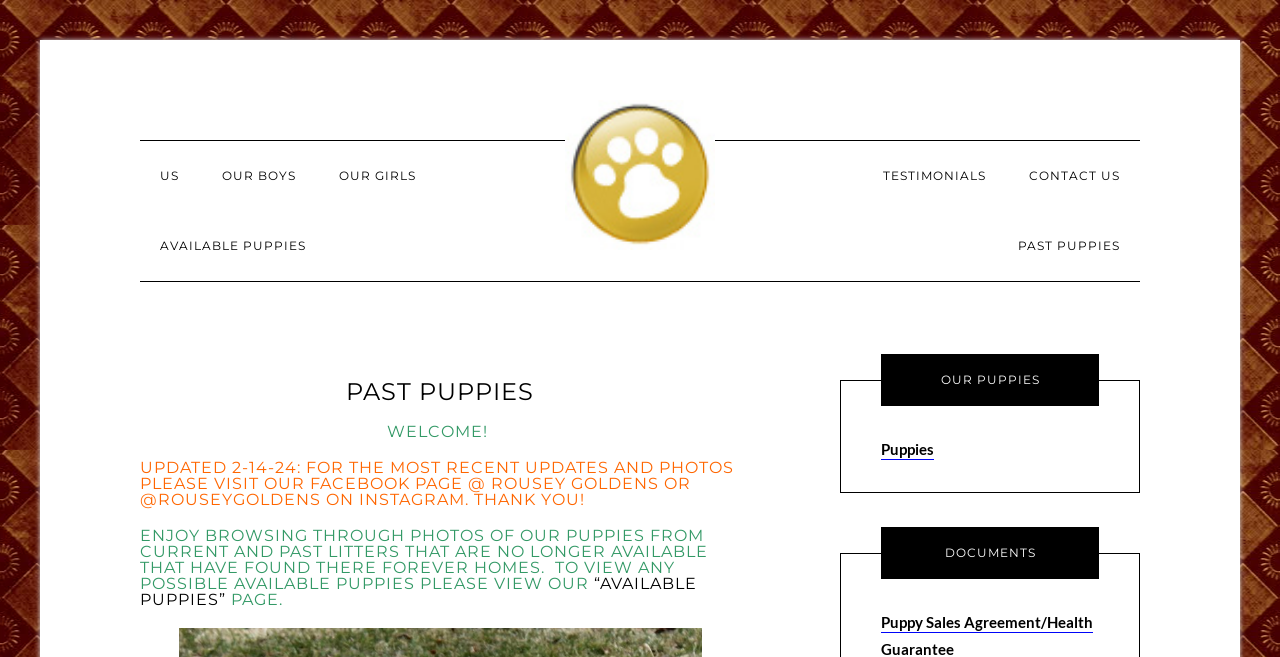From the given element description: "Advanced", find the bounding box for the UI element. Provide the coordinates as four float numbers between 0 and 1, in the order [left, top, right, bottom].

None